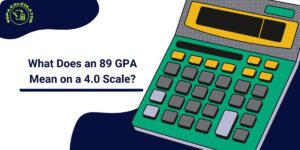Please examine the image and answer the question with a detailed explanation:
What is the purpose of the calculator in the image?

The calculator is positioned below a question that asks about converting an 89 GPA to a 4.0 scale, suggesting that the calculator is a tool to help students or educators understand GPA conversions, specifically translating an 89 grade point average into the standard 4.0 scale used in many educational institutions.